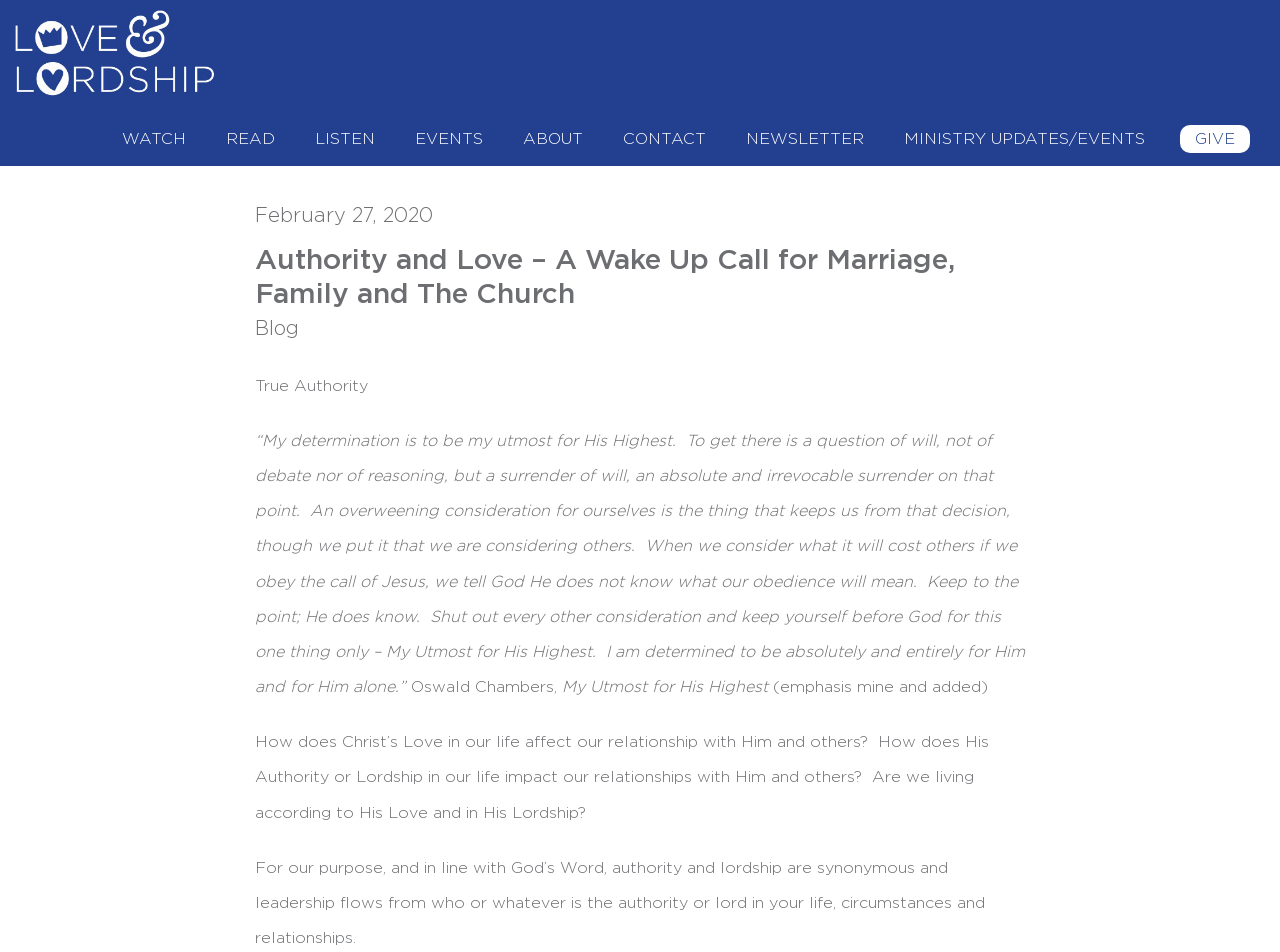Please identify the bounding box coordinates of the element's region that I should click in order to complete the following instruction: "Click on EVENTS". The bounding box coordinates consist of four float numbers between 0 and 1, i.e., [left, top, right, bottom].

[0.32, 0.128, 0.381, 0.164]